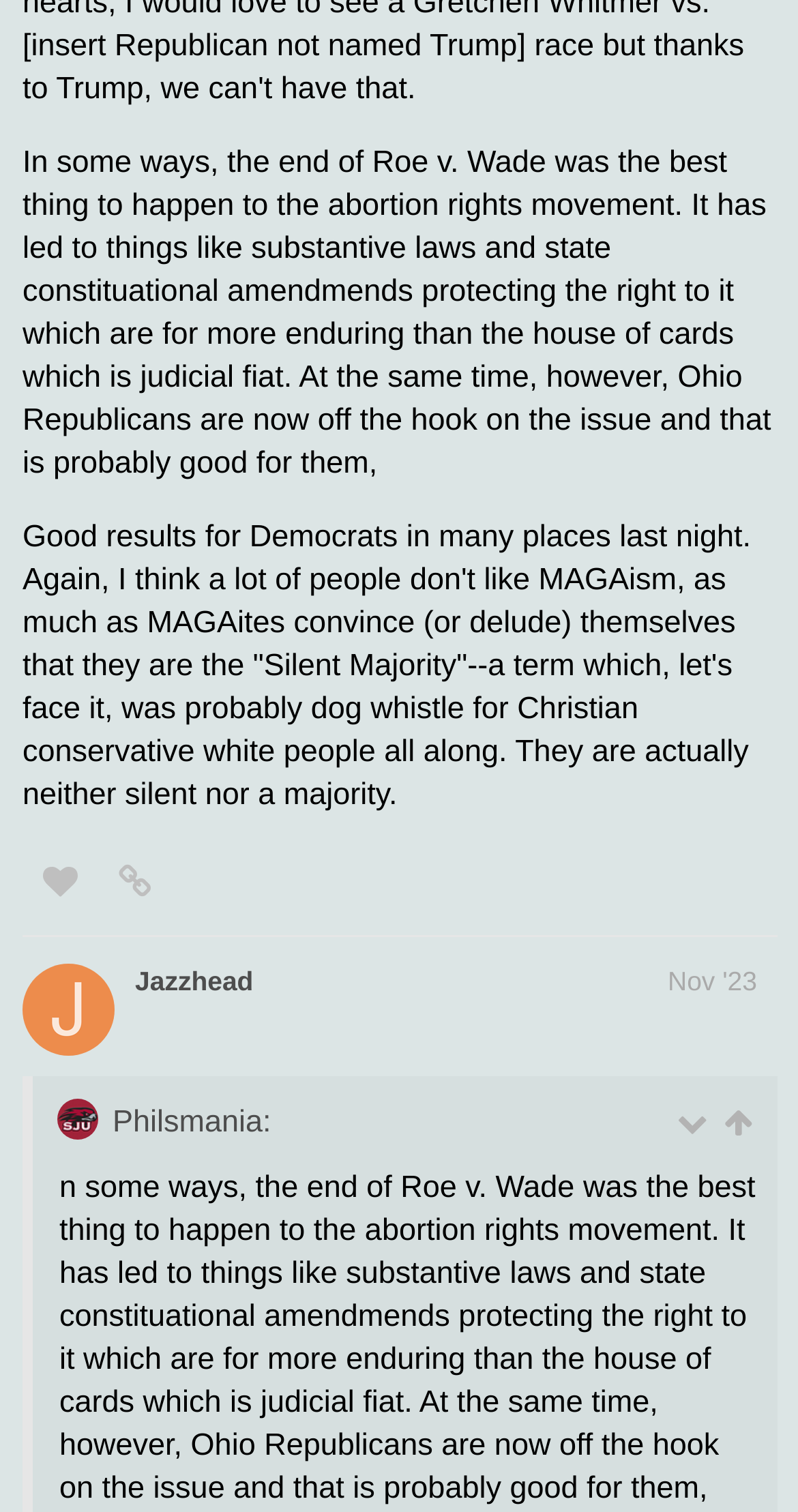Please find the bounding box coordinates in the format (top-left x, top-left y, bottom-right x, bottom-right y) for the given element description. Ensure the coordinates are floating point numbers between 0 and 1. Description: parent_node: 1 Like

[0.145, 0.357, 0.239, 0.405]